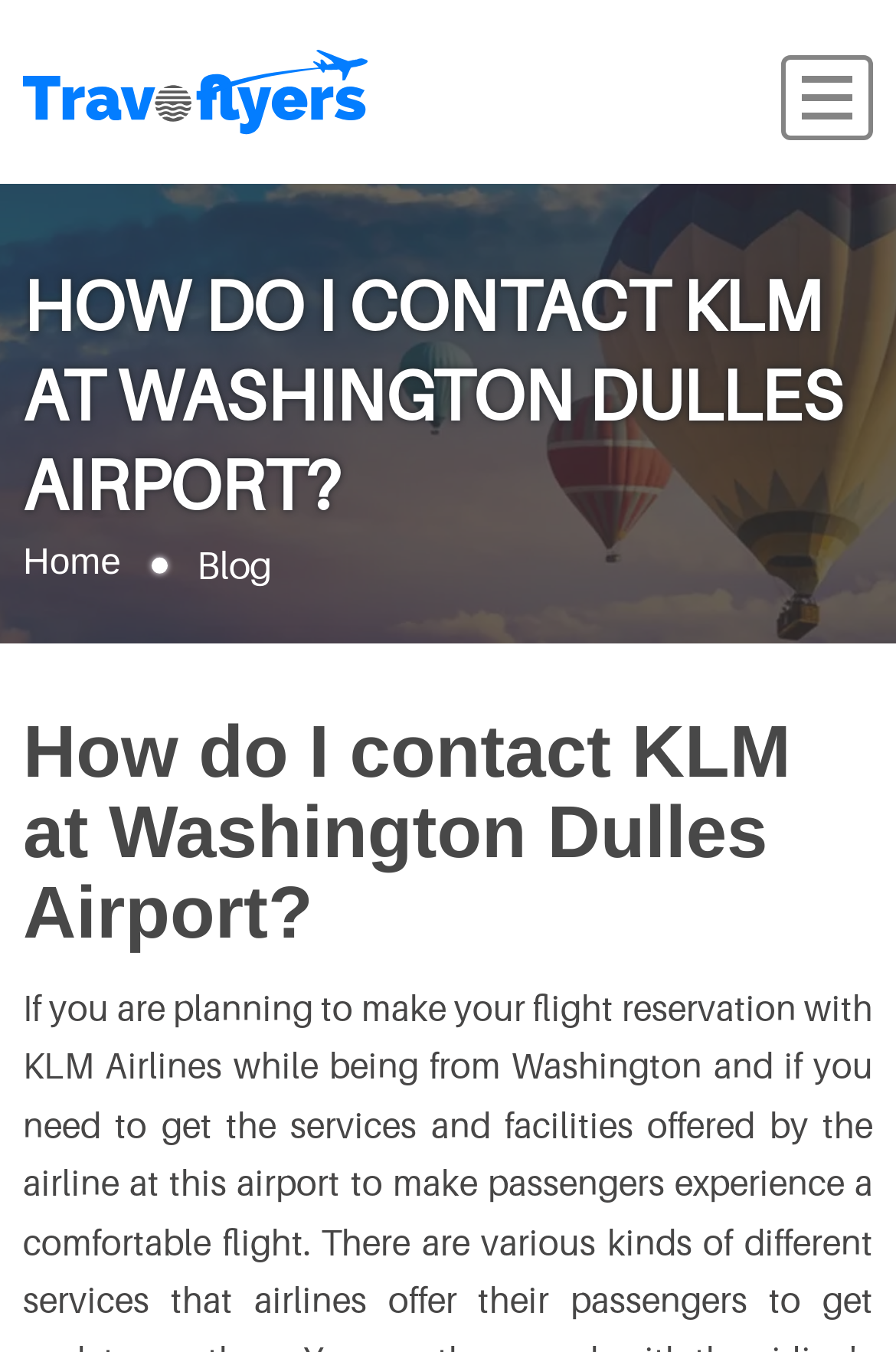What is the main topic of the webpage?
Refer to the screenshot and deliver a thorough answer to the question presented.

By analyzing the headings and content of the webpage, I determined that the main topic is about contacting KLM at Washington Dulles Airport, which is also reflected in the repeated headings.